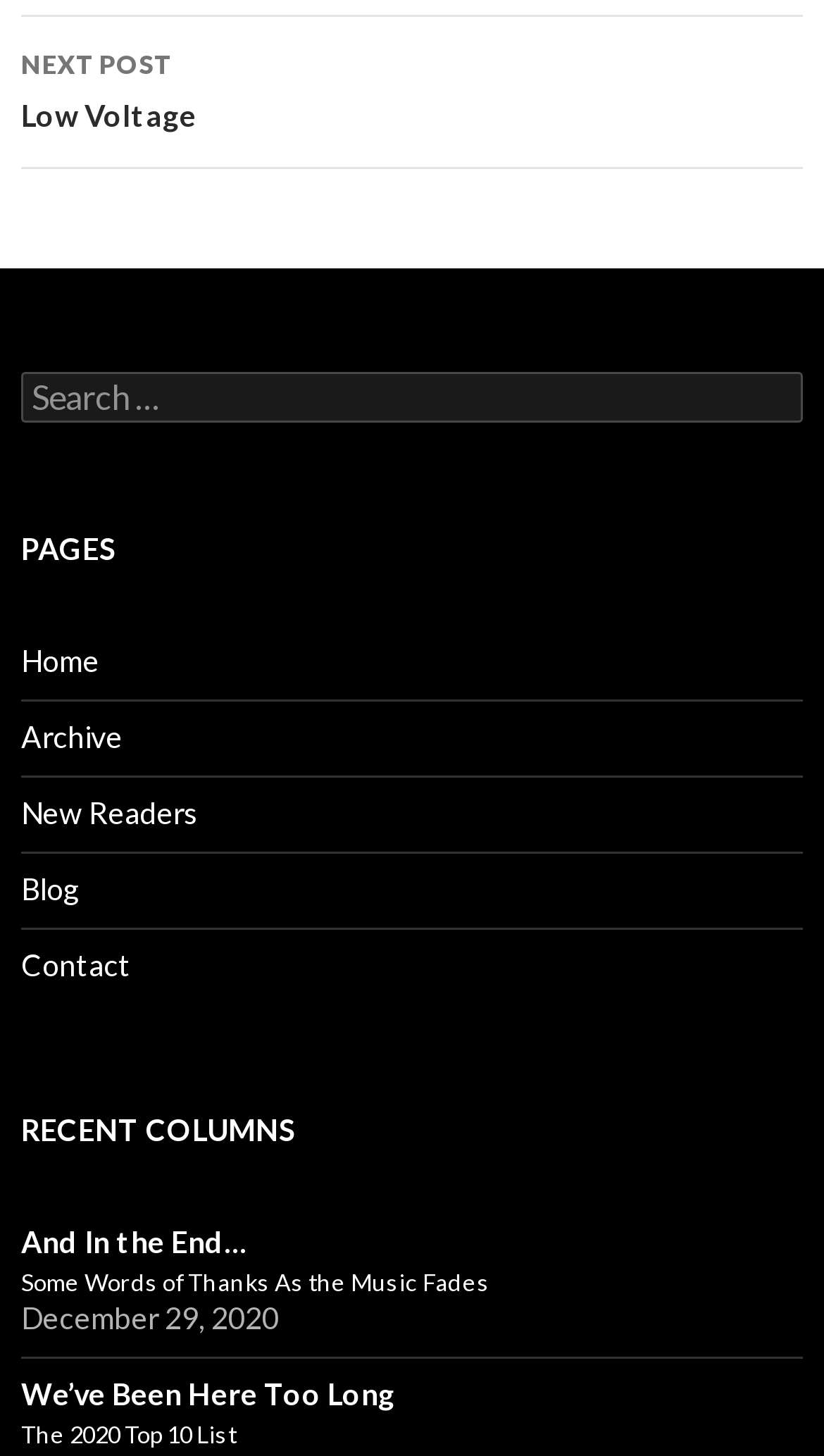Examine the image and give a thorough answer to the following question:
What type of content is listed under 'RECENT COLUMNS'?

The section 'RECENT COLUMNS' lists several links with titles that appear to be blog post titles, such as 'And In the End… Some Words of Thanks As the Music Fades' and 'We’ve Been Here Too Long The 2020 Top 10 List'. This suggests that the content listed under 'RECENT COLUMNS' is a collection of blog posts.